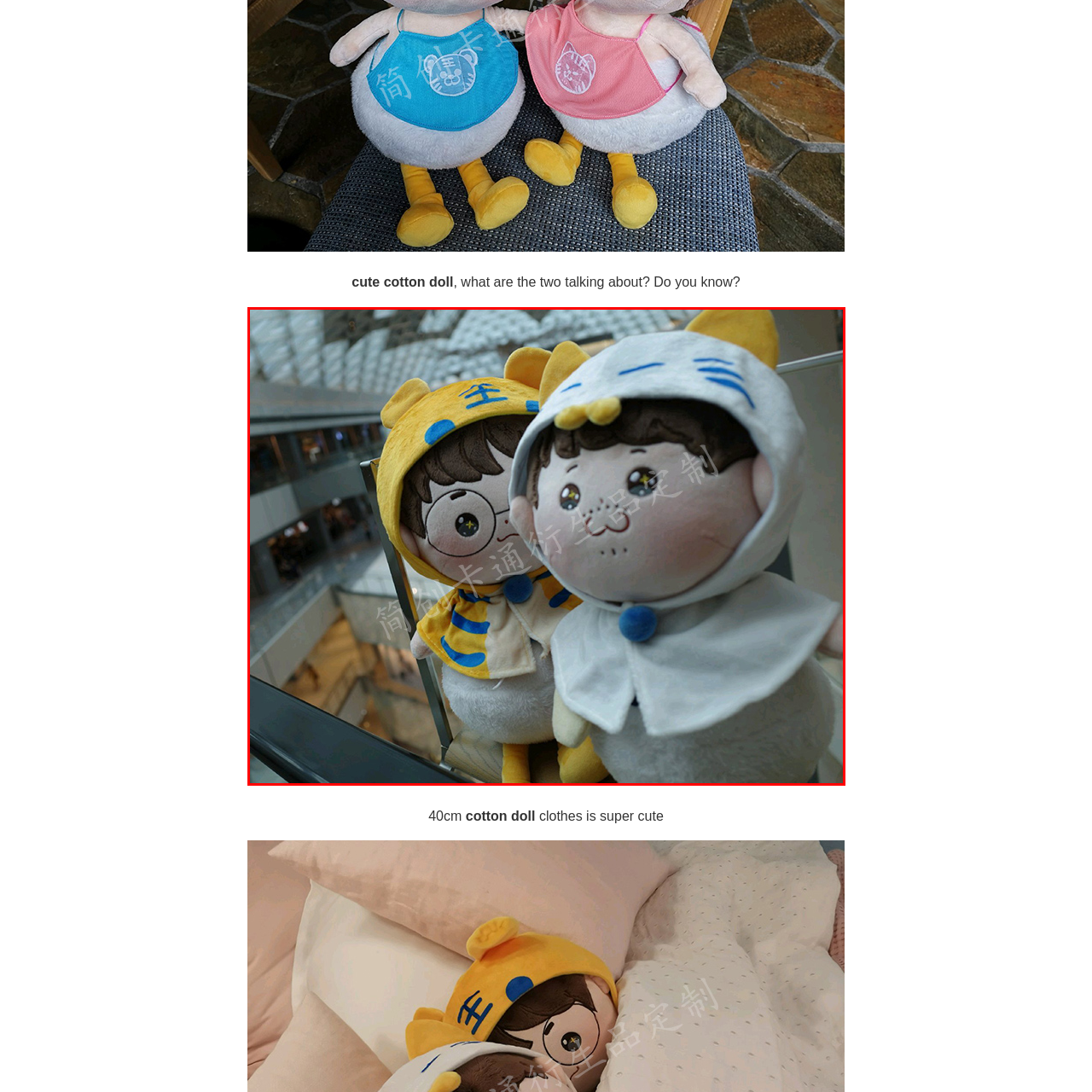Observe the image inside the red bounding box and respond to the question with a single word or phrase:
What shape are the faces of the dolls?

Round